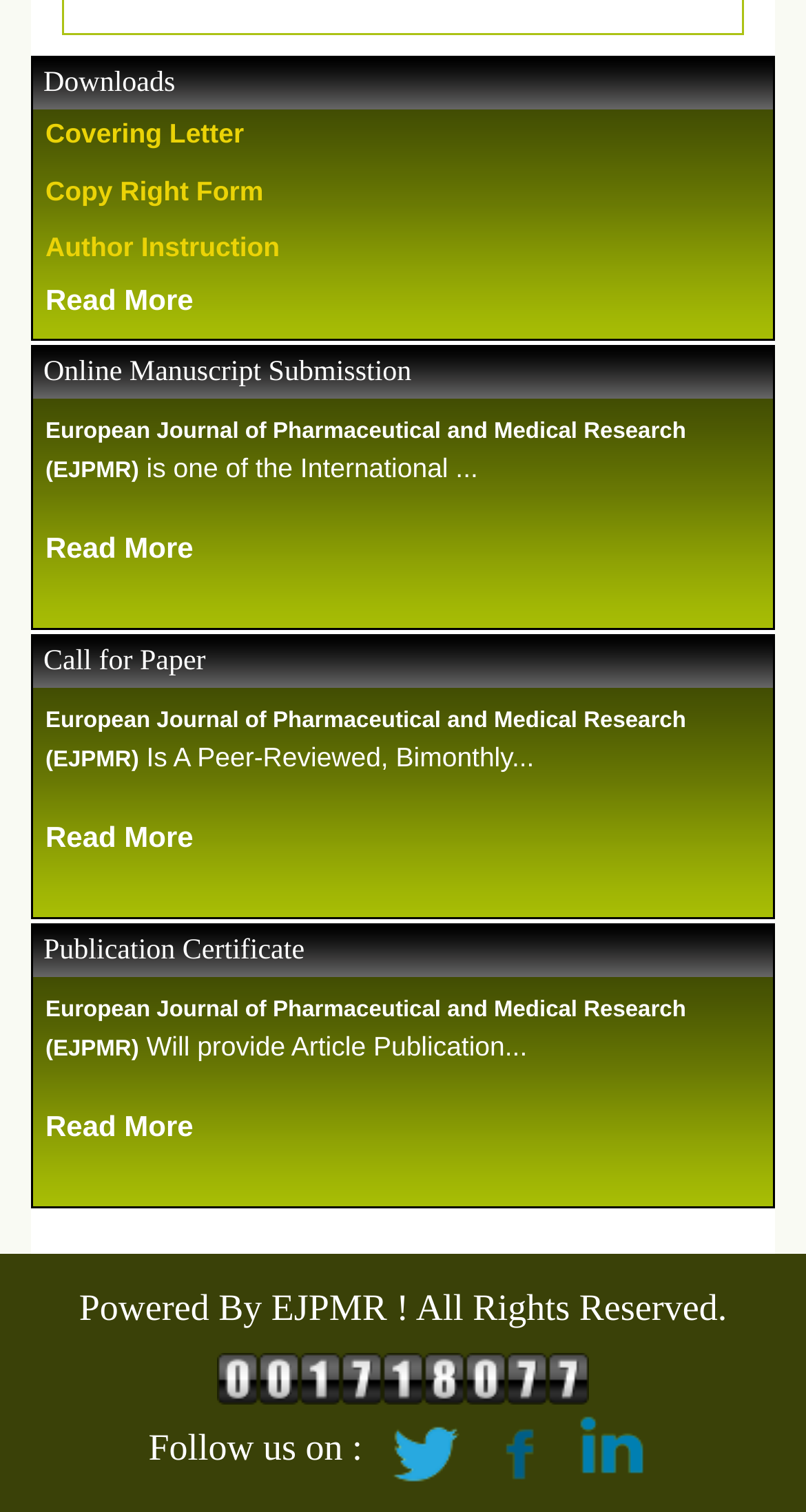Can you specify the bounding box coordinates for the region that should be clicked to fulfill this instruction: "Learn more about 'Call for Paper'".

[0.044, 0.538, 0.253, 0.568]